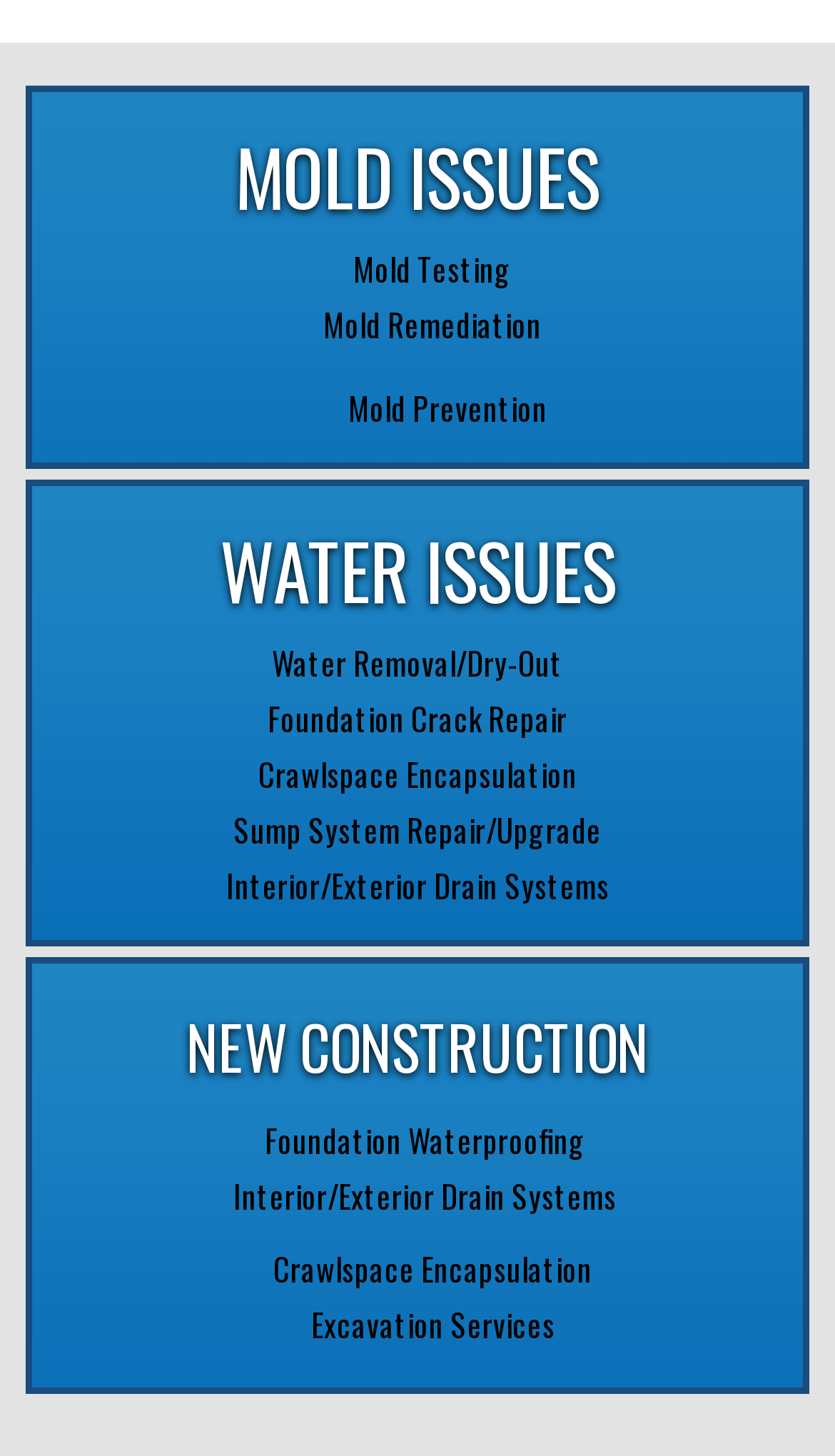What is the common topic among 'Mold Prevention', 'Water Removal/Dry-Out', and 'Foundation Waterproofing'?
Refer to the image and provide a one-word or short phrase answer.

Water